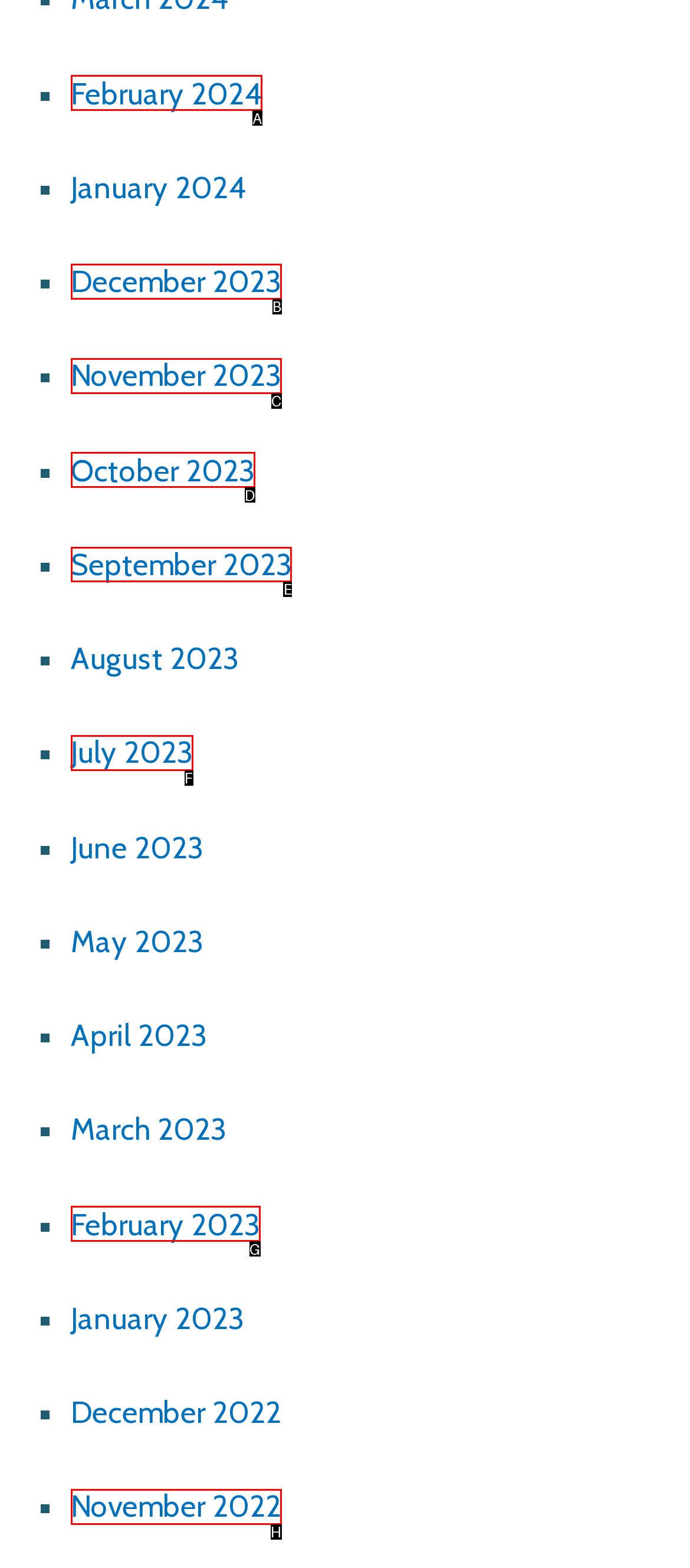Choose the HTML element that should be clicked to accomplish the task: Access September 2023. Answer with the letter of the chosen option.

E